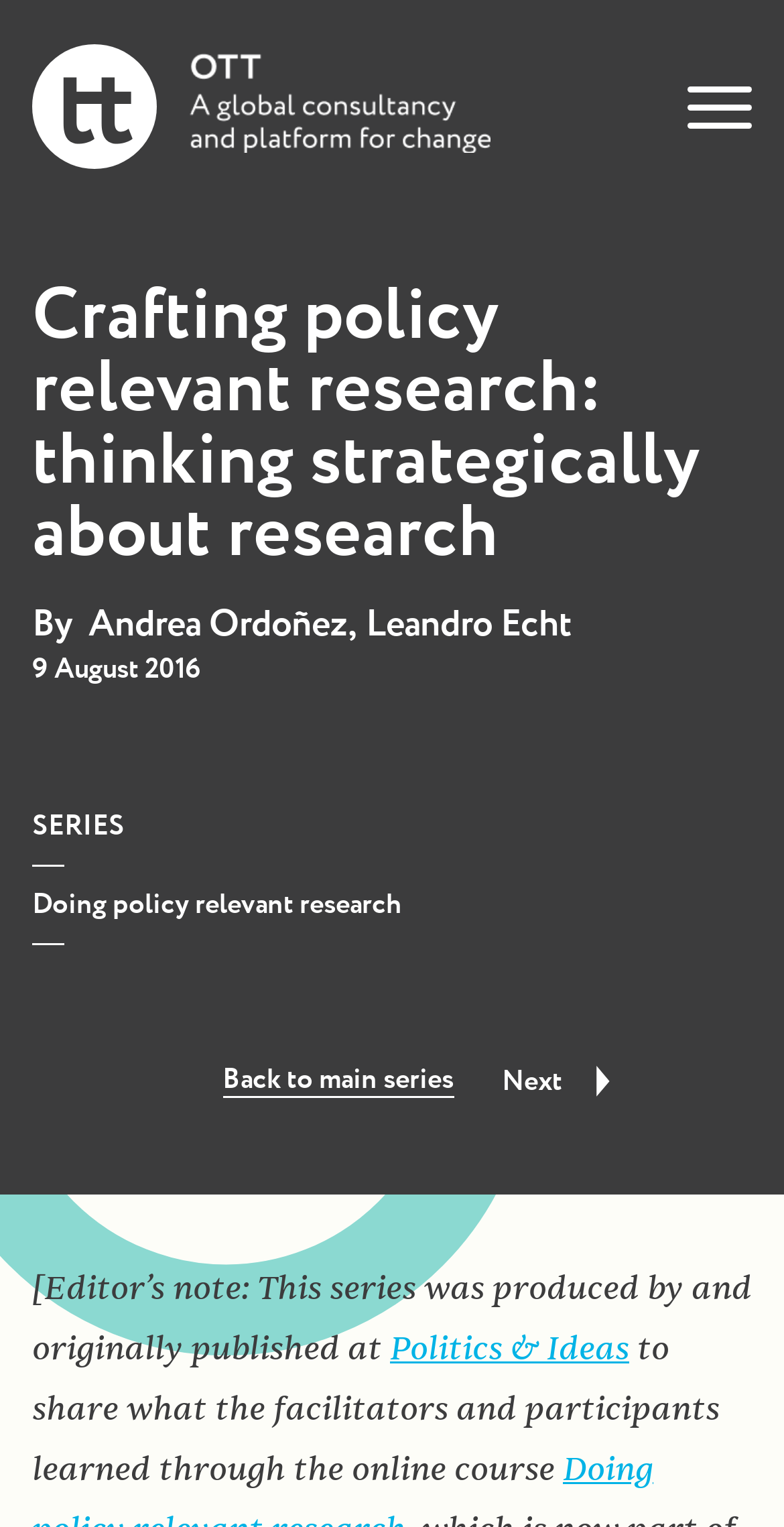Predict the bounding box coordinates of the UI element that matches this description: "Leandro Echt". The coordinates should be in the format [left, top, right, bottom] with each value between 0 and 1.

[0.467, 0.395, 0.728, 0.421]